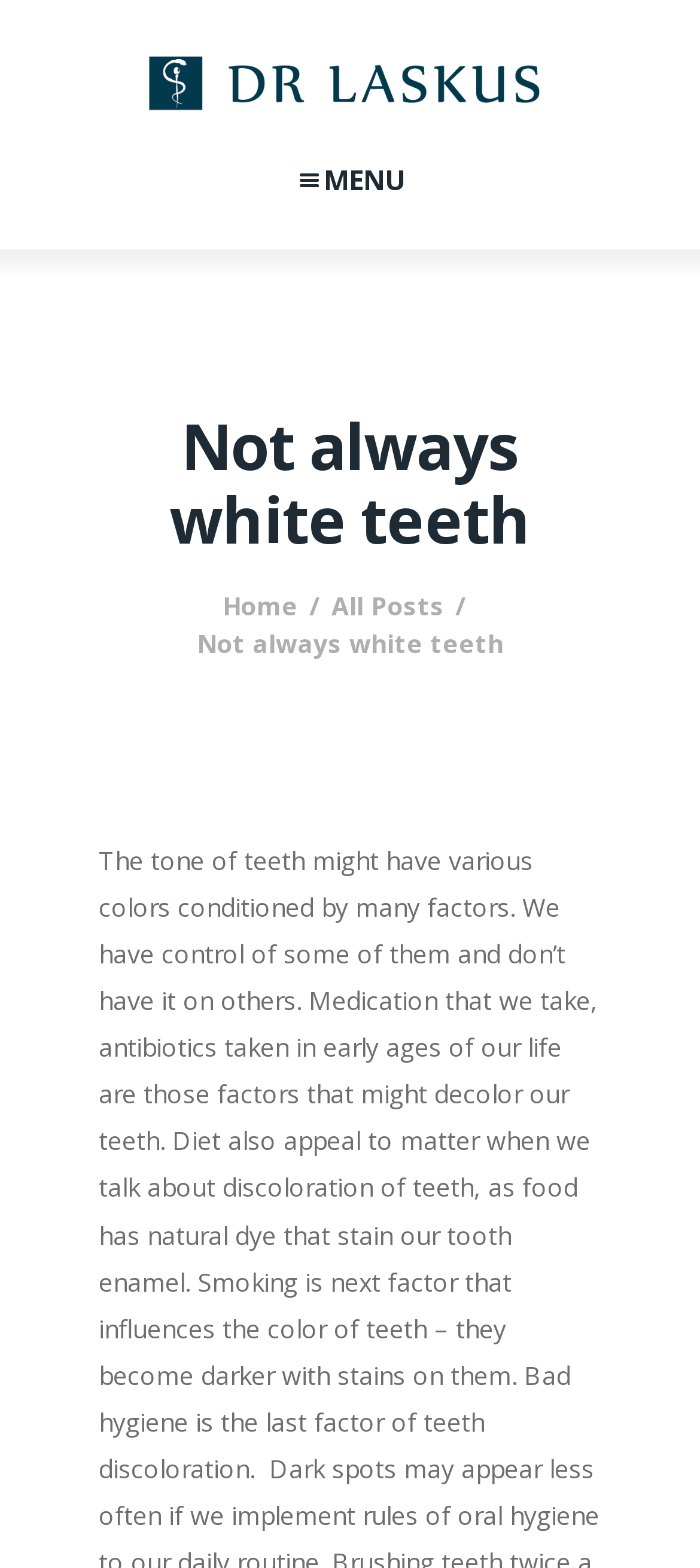What is the name of the doctor?
Please answer the question with as much detail as possible using the screenshot.

The name of the doctor can be found in the root element of the webpage, which is 'Not always white teeth | Dr Agnieszka Laskus'. This suggests that the webpage is related to a doctor or a dental clinic, and the doctor's name is Dr Agnieszka Laskus.